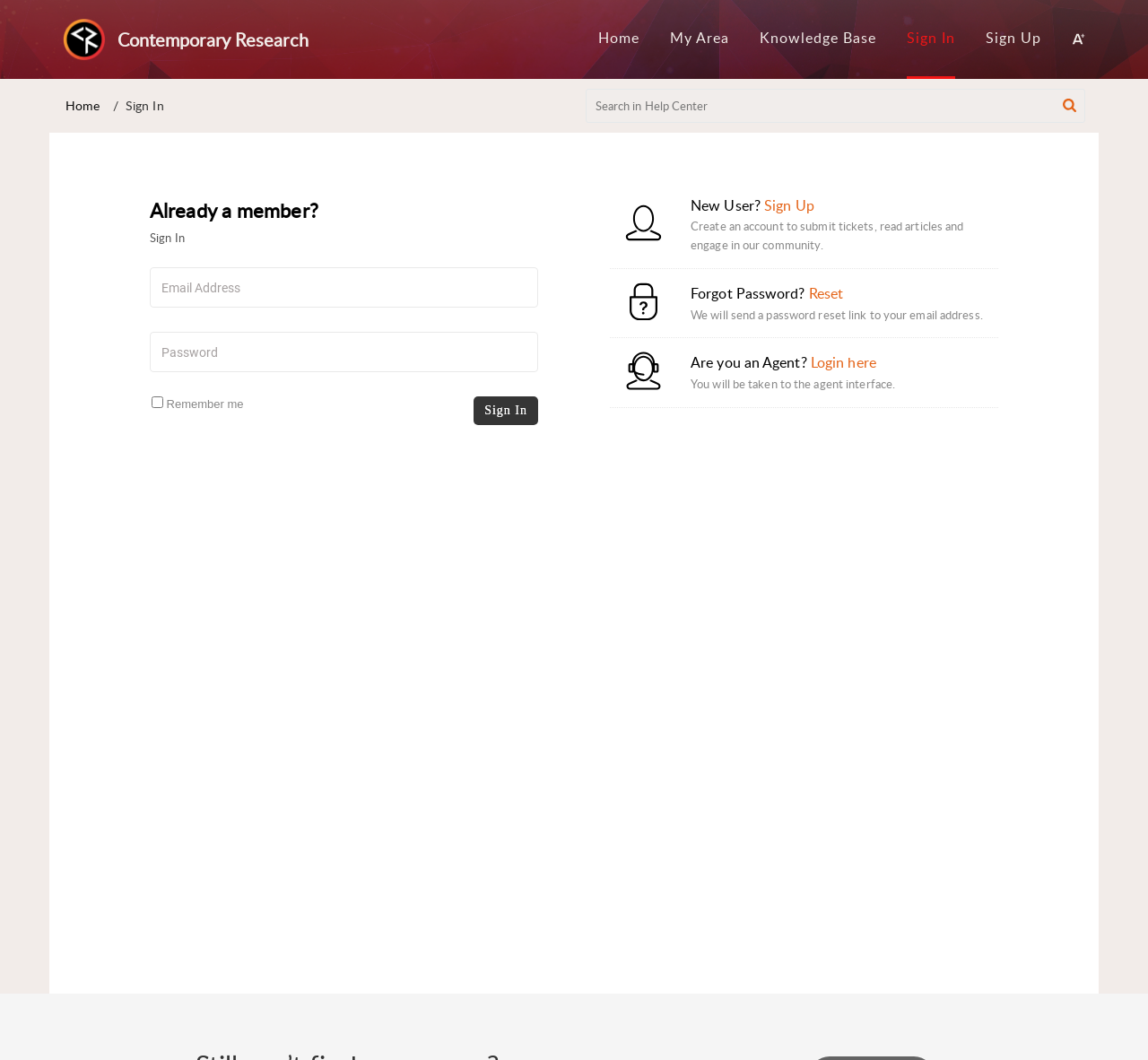Kindly respond to the following question with a single word or a brief phrase: 
What is the name of the support portal?

Contemporary Research Support Portal